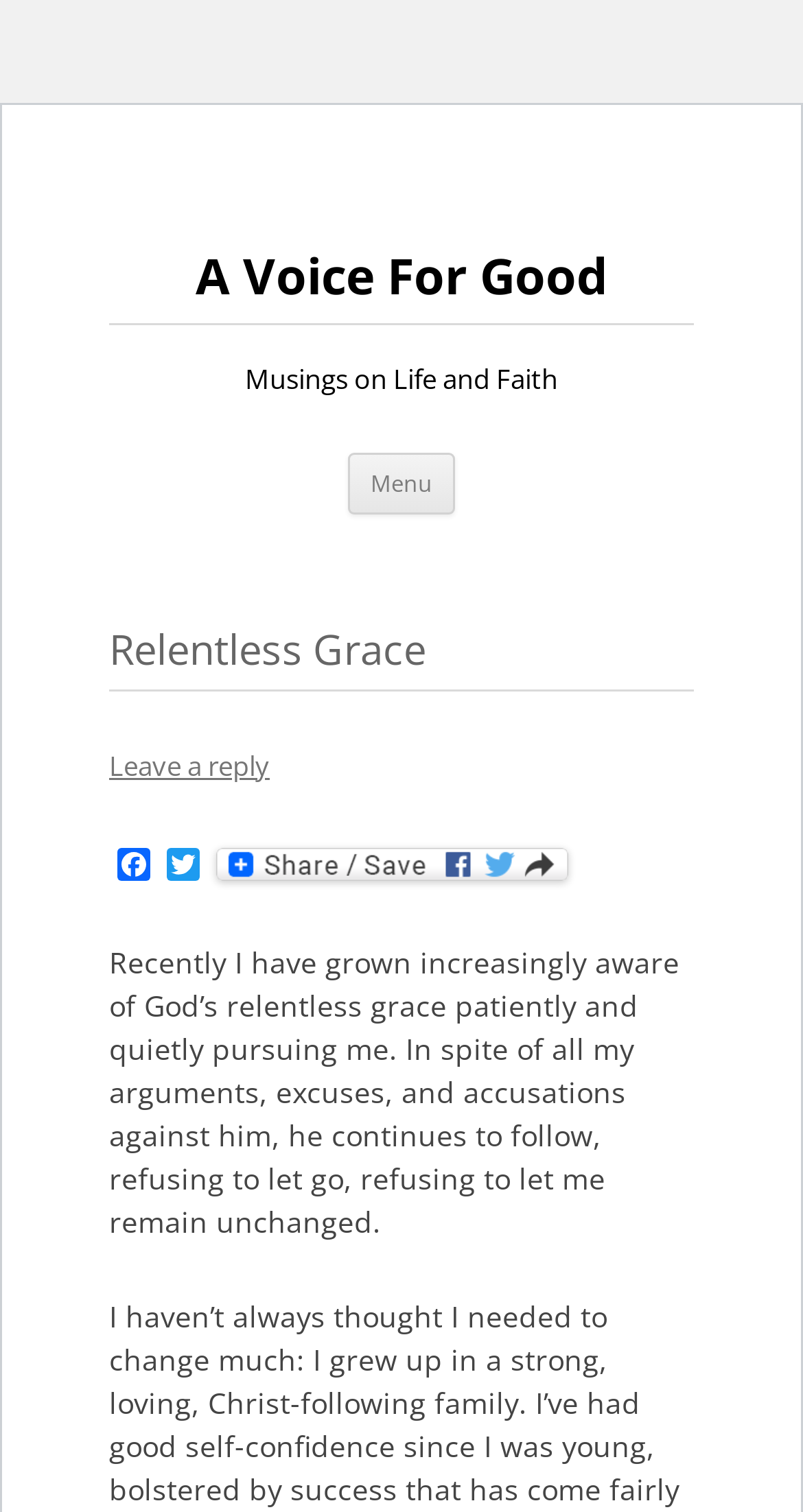Provide a one-word or brief phrase answer to the question:
What is the topic of the blog post?

God's relentless grace